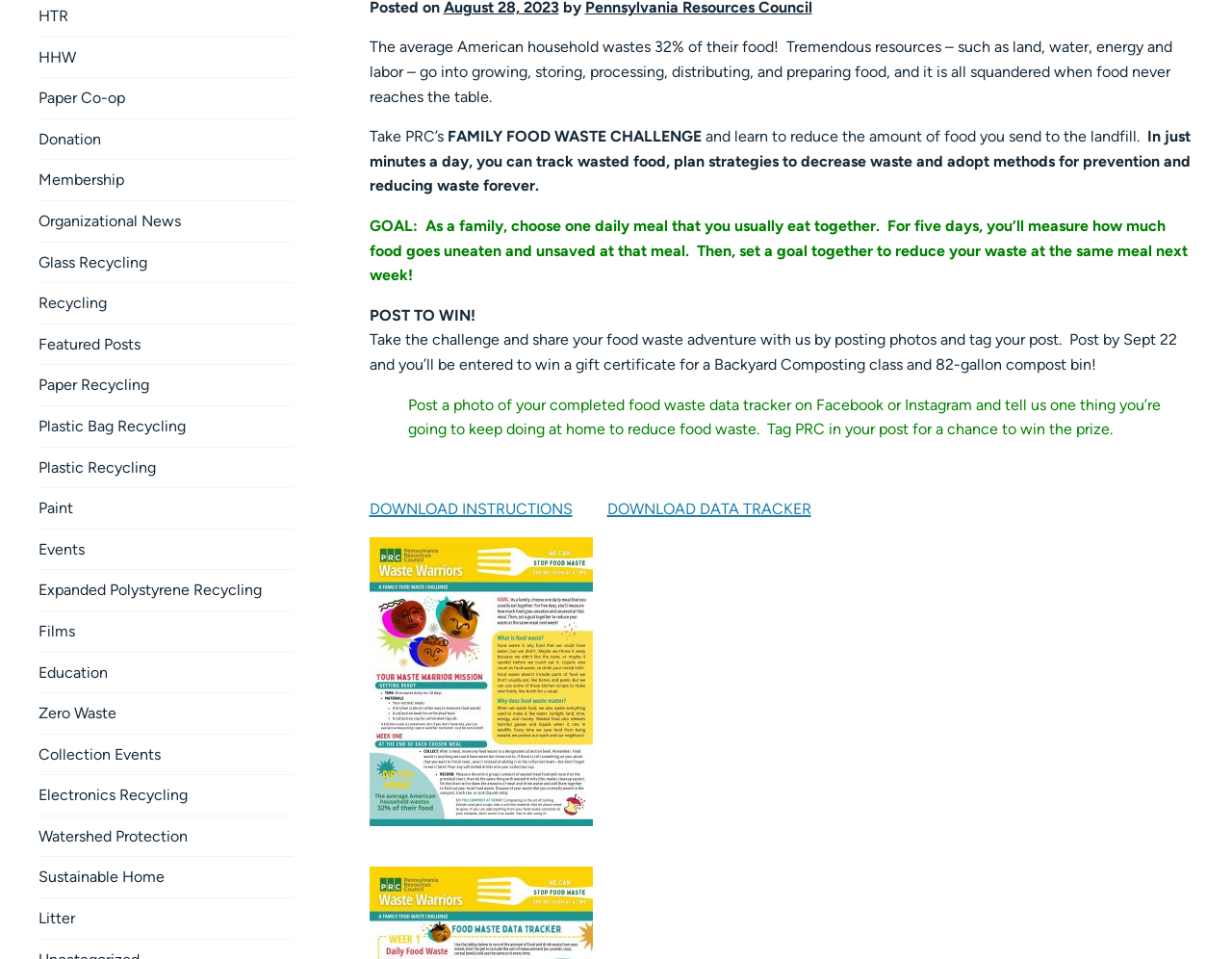Identify the bounding box coordinates for the UI element described as: "Paint". The coordinates should be provided as four floats between 0 and 1: [left, top, right, bottom].

[0.031, 0.509, 0.237, 0.551]